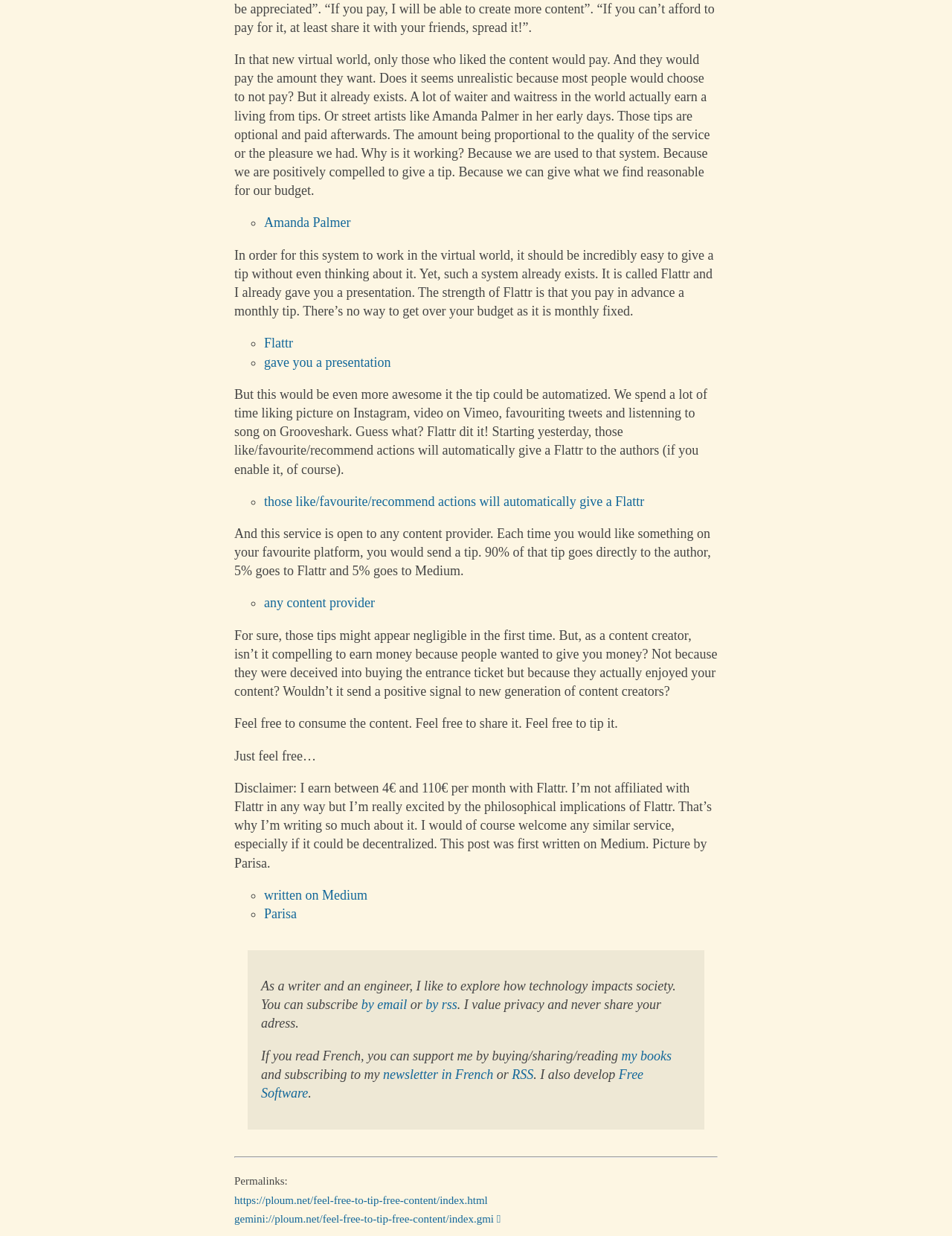What is the name of the platform where the post was first written?
Based on the visual details in the image, please answer the question thoroughly.

The webpage mentions that the post was first written on Medium, and provides a link to the original post.